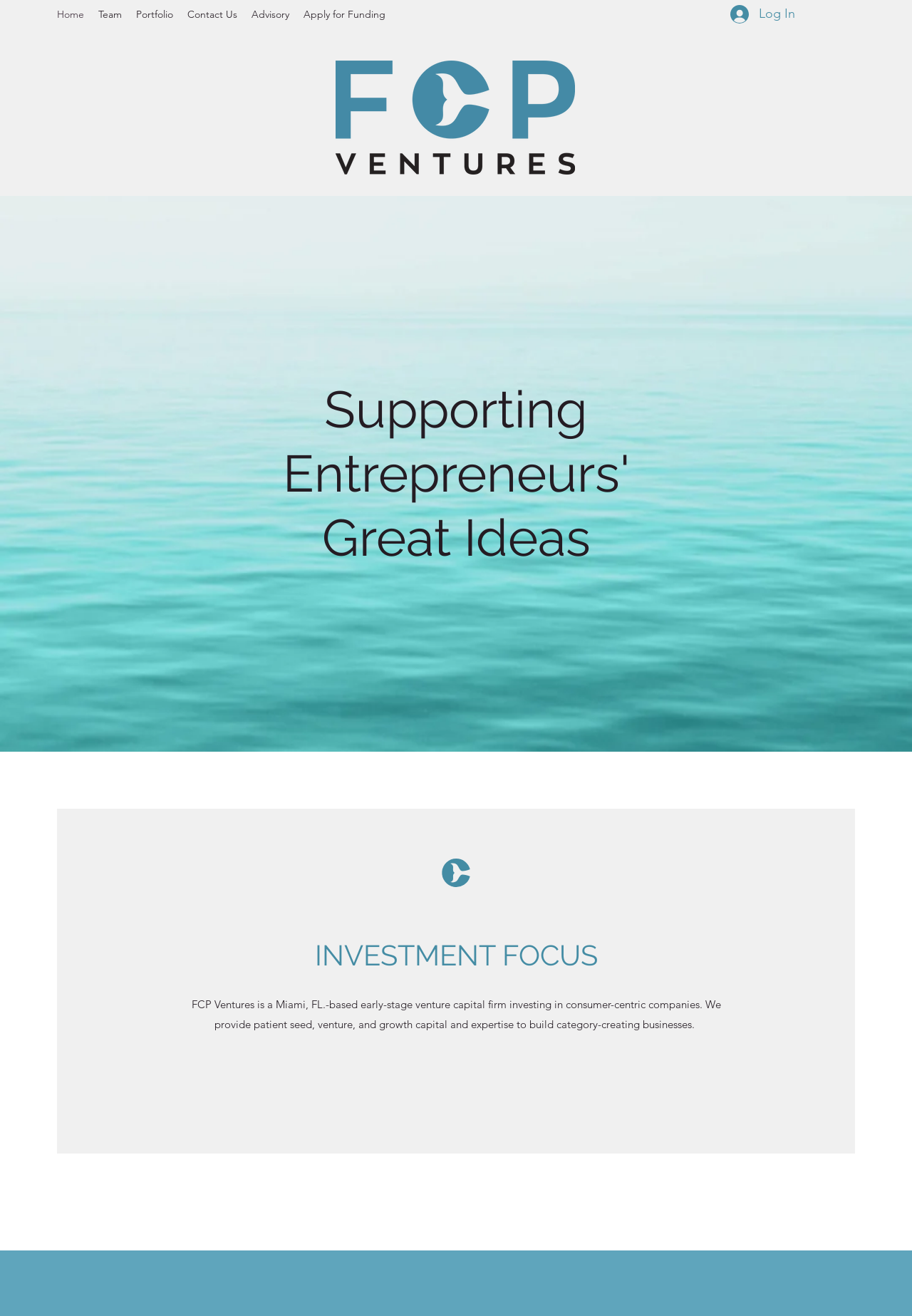Given the element description Contact Us, identify the bounding box coordinates for the UI element on the webpage screenshot. The format should be (top-left x, top-left y, bottom-right x, bottom-right y), with values between 0 and 1.

[0.198, 0.003, 0.268, 0.019]